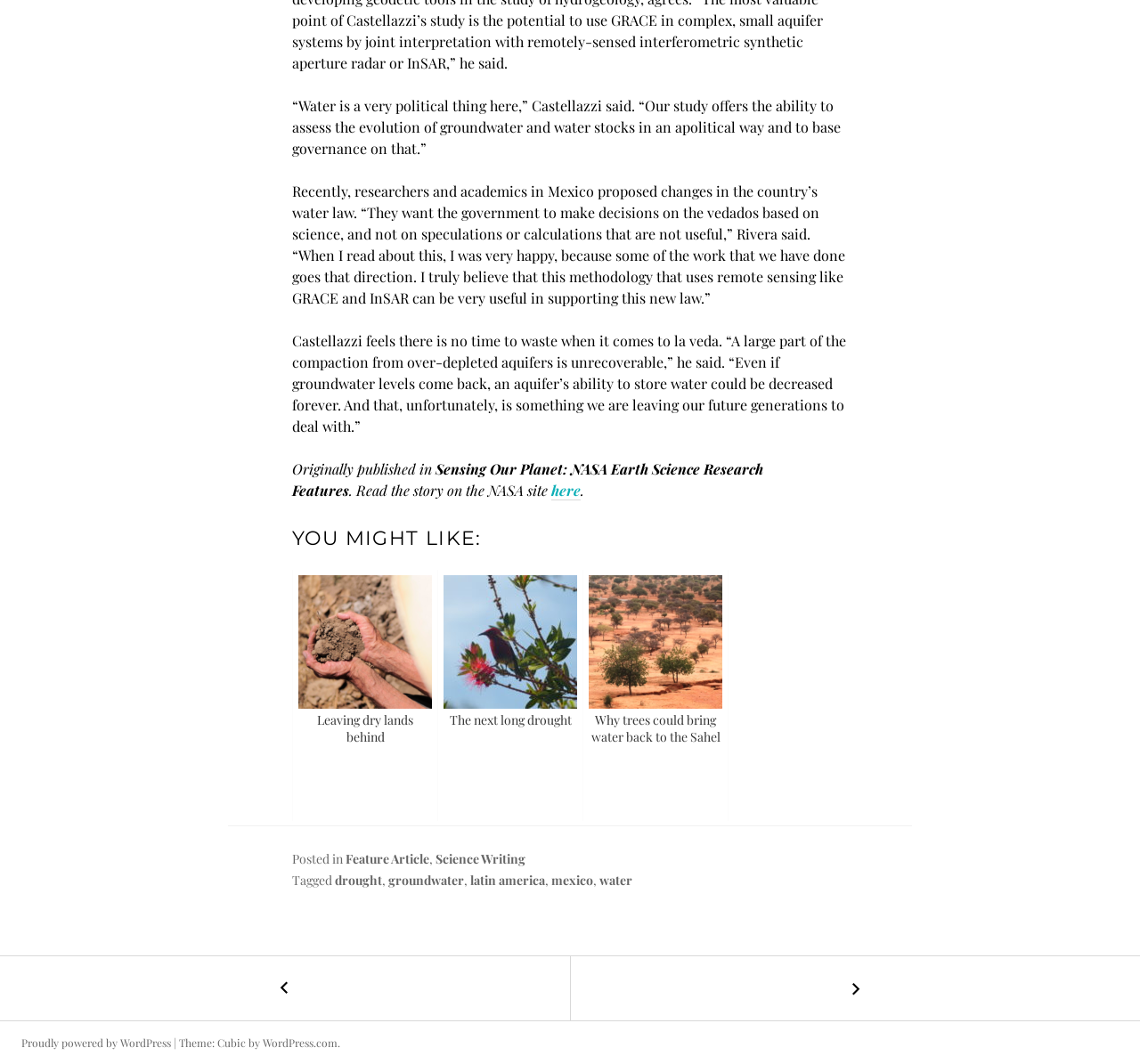Pinpoint the bounding box coordinates of the element to be clicked to execute the instruction: "Go to the next article".

[0.5, 0.899, 1.0, 0.959]